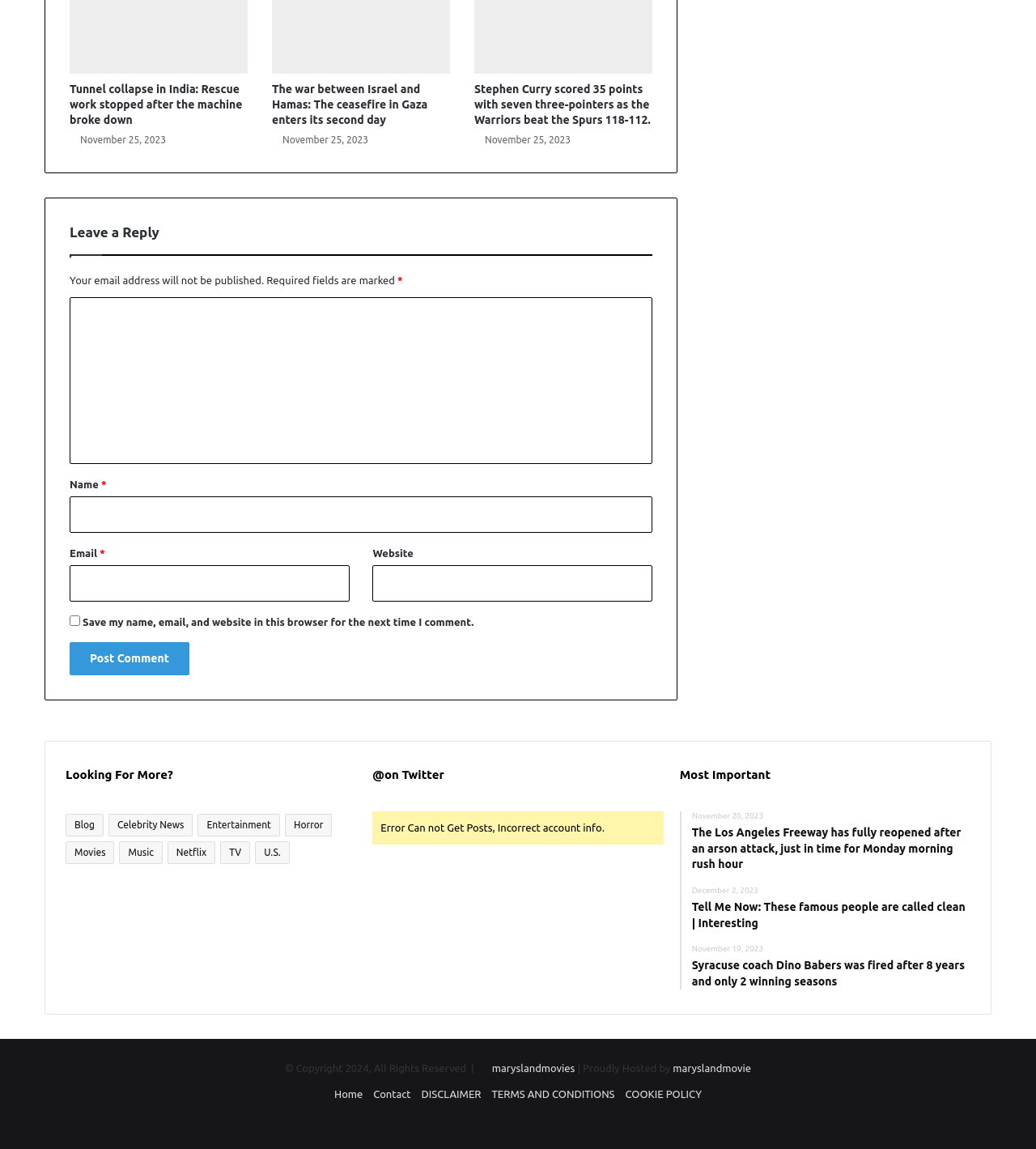Please locate the bounding box coordinates of the element's region that needs to be clicked to follow the instruction: "Read more about the tunnel collapse in India". The bounding box coordinates should be provided as four float numbers between 0 and 1, i.e., [left, top, right, bottom].

[0.067, 0.072, 0.234, 0.11]